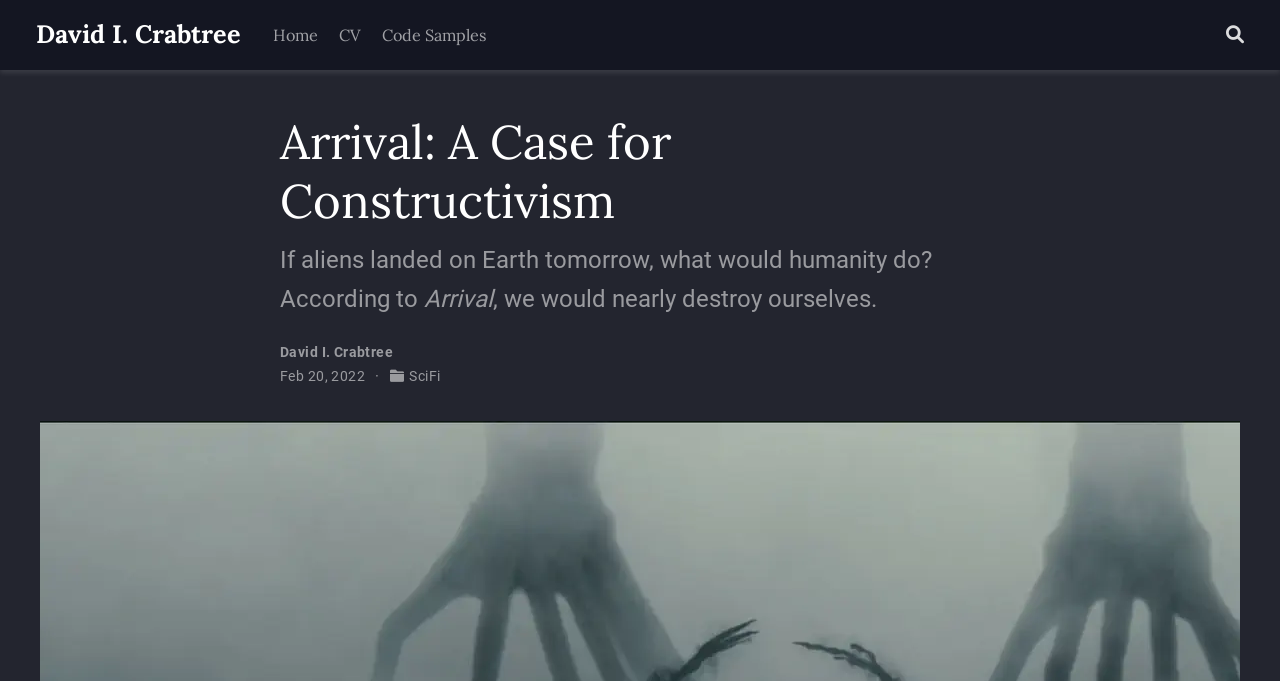Identify the bounding box coordinates for the UI element described as follows: "CV". Ensure the coordinates are four float numbers between 0 and 1, formatted as [left, top, right, bottom].

[0.256, 0.021, 0.29, 0.082]